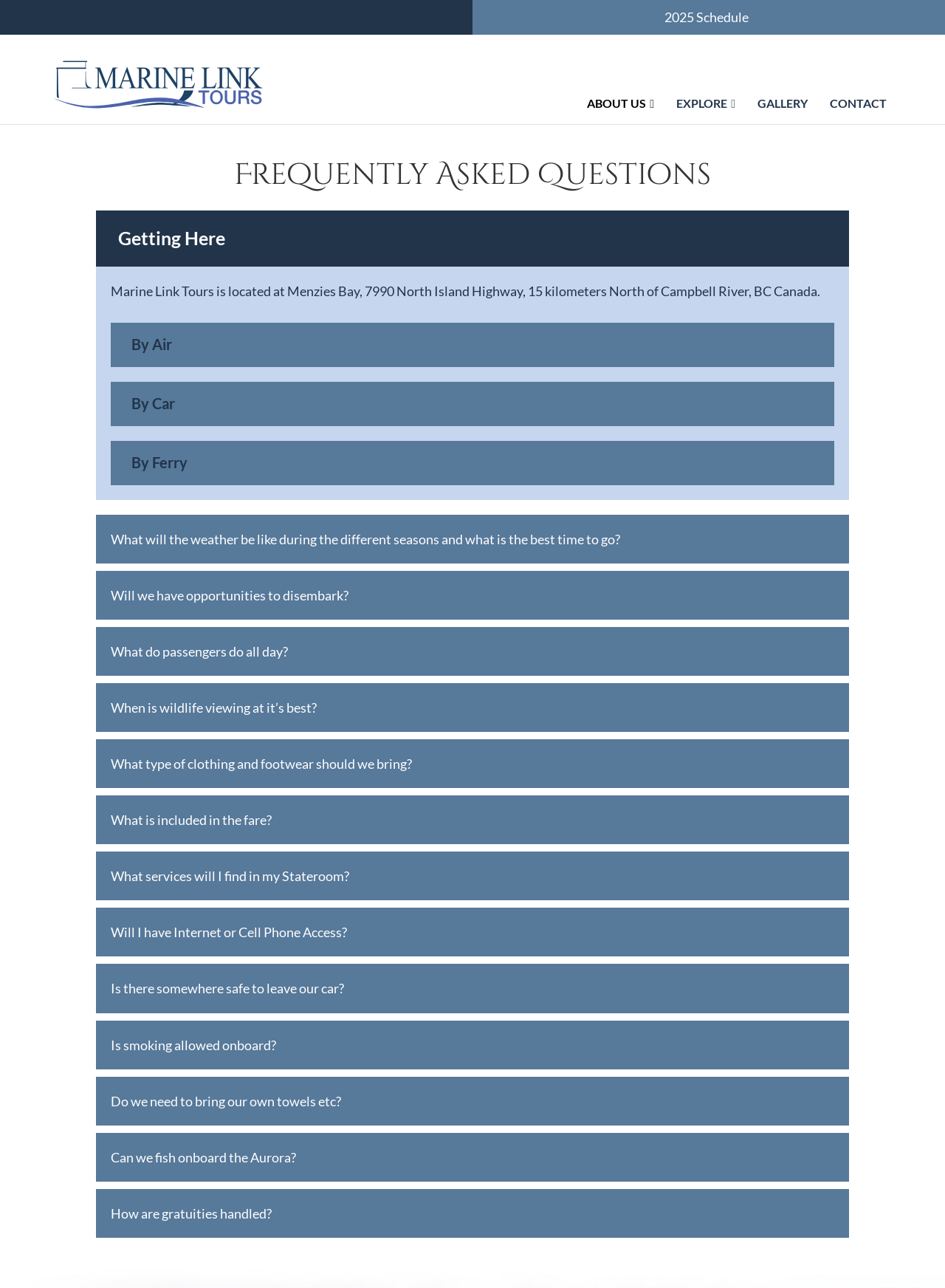Identify and provide the main heading of the webpage.

Frequently Asked Questions